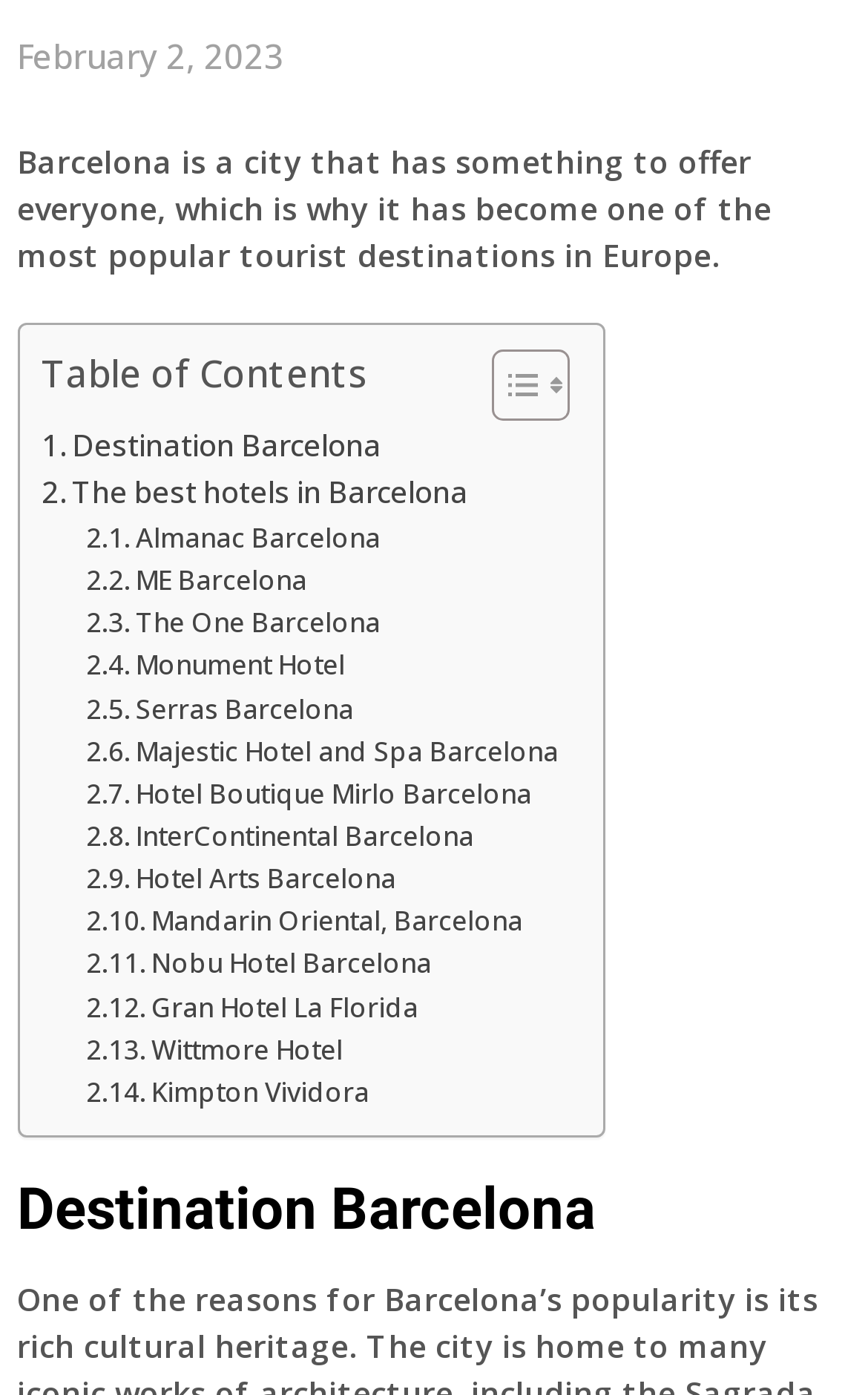Please determine the bounding box coordinates, formatted as (top-left x, top-left y, bottom-right x, bottom-right y), with all values as floating point numbers between 0 and 1. Identify the bounding box of the region described as: Majestic Hotel and Spa Barcelona

[0.099, 0.523, 0.644, 0.554]